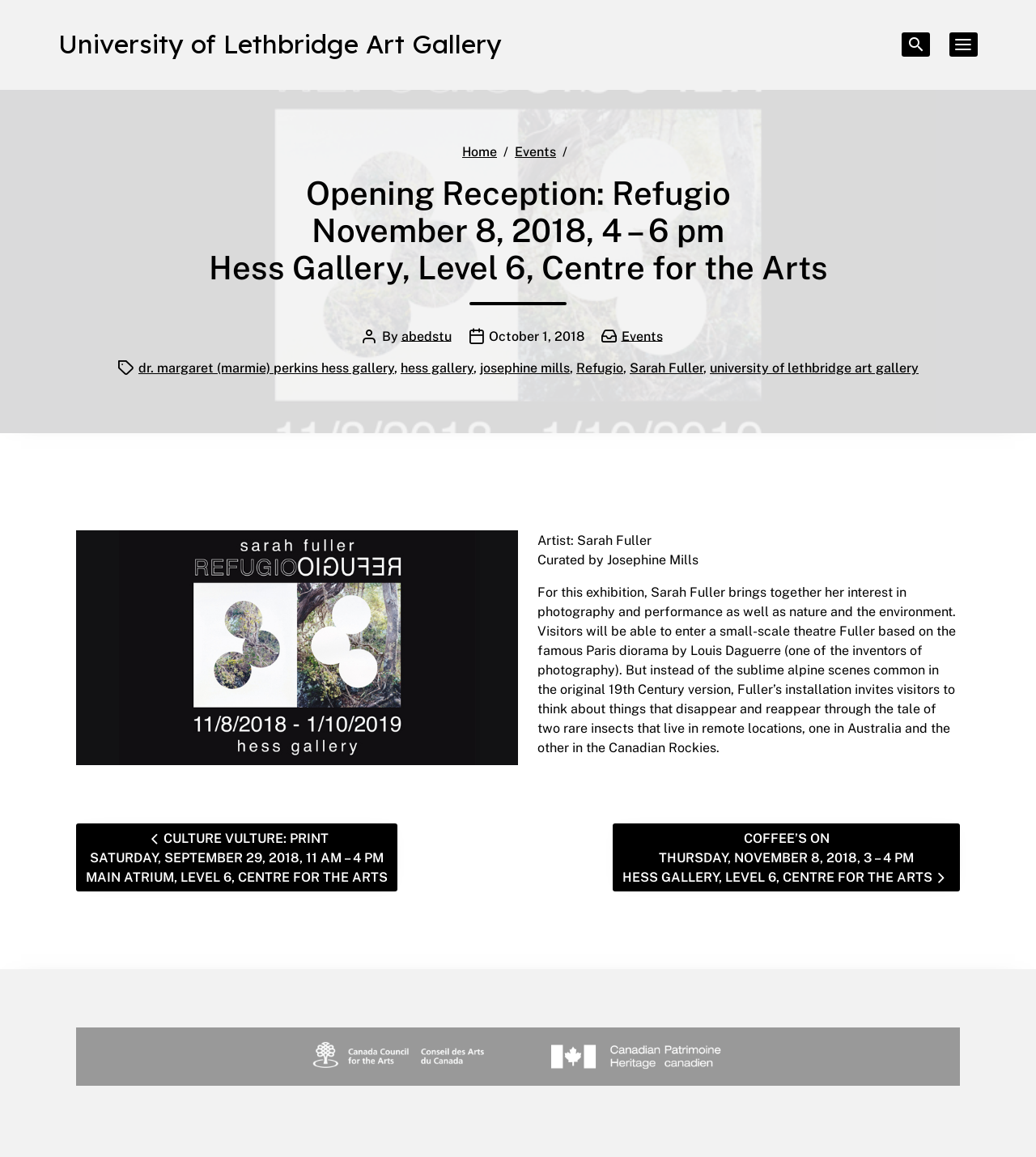Please find and give the text of the main heading on the webpage.

Opening Reception: Refugio
November 8, 2018, 4 – 6 pm
Hess Gallery, Level 6, Centre for the Arts